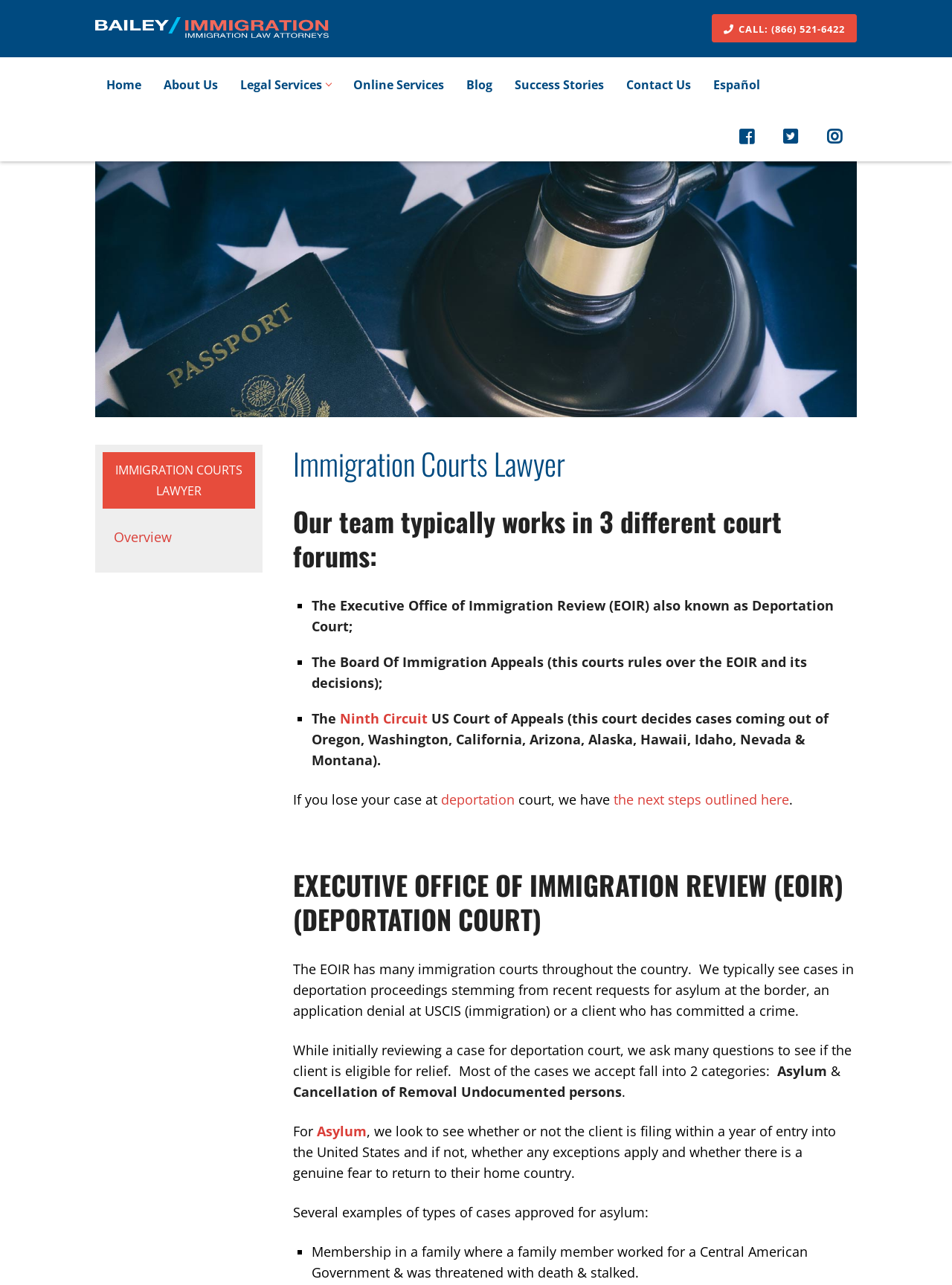Locate the bounding box coordinates of the area to click to fulfill this instruction: "Click the 'Home' link". The bounding box should be presented as four float numbers between 0 and 1, in the order [left, top, right, bottom].

[0.1, 0.045, 0.16, 0.085]